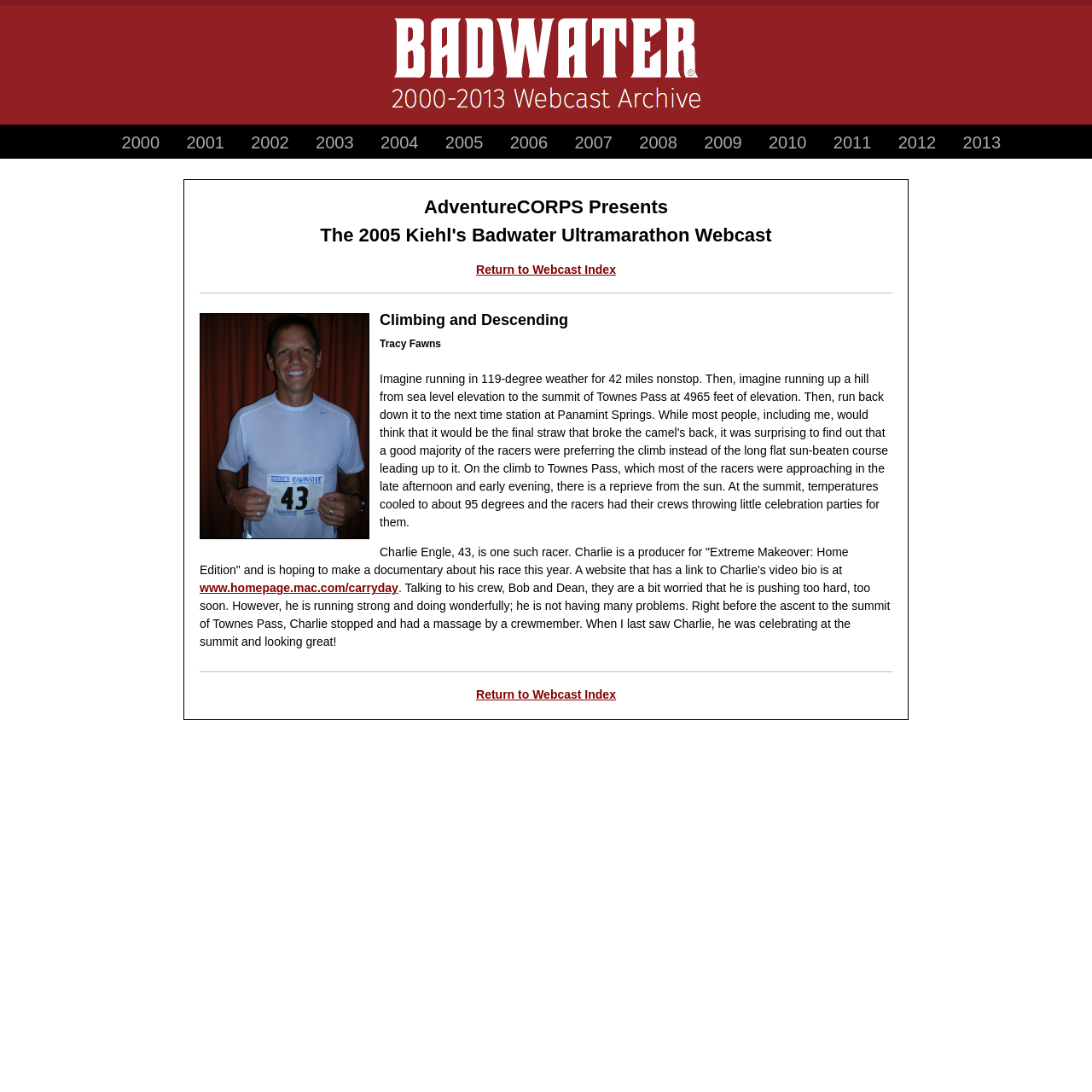Could you provide the bounding box coordinates for the portion of the screen to click to complete this instruction: "View the 2005 webcast"?

[0.394, 0.114, 0.456, 0.148]